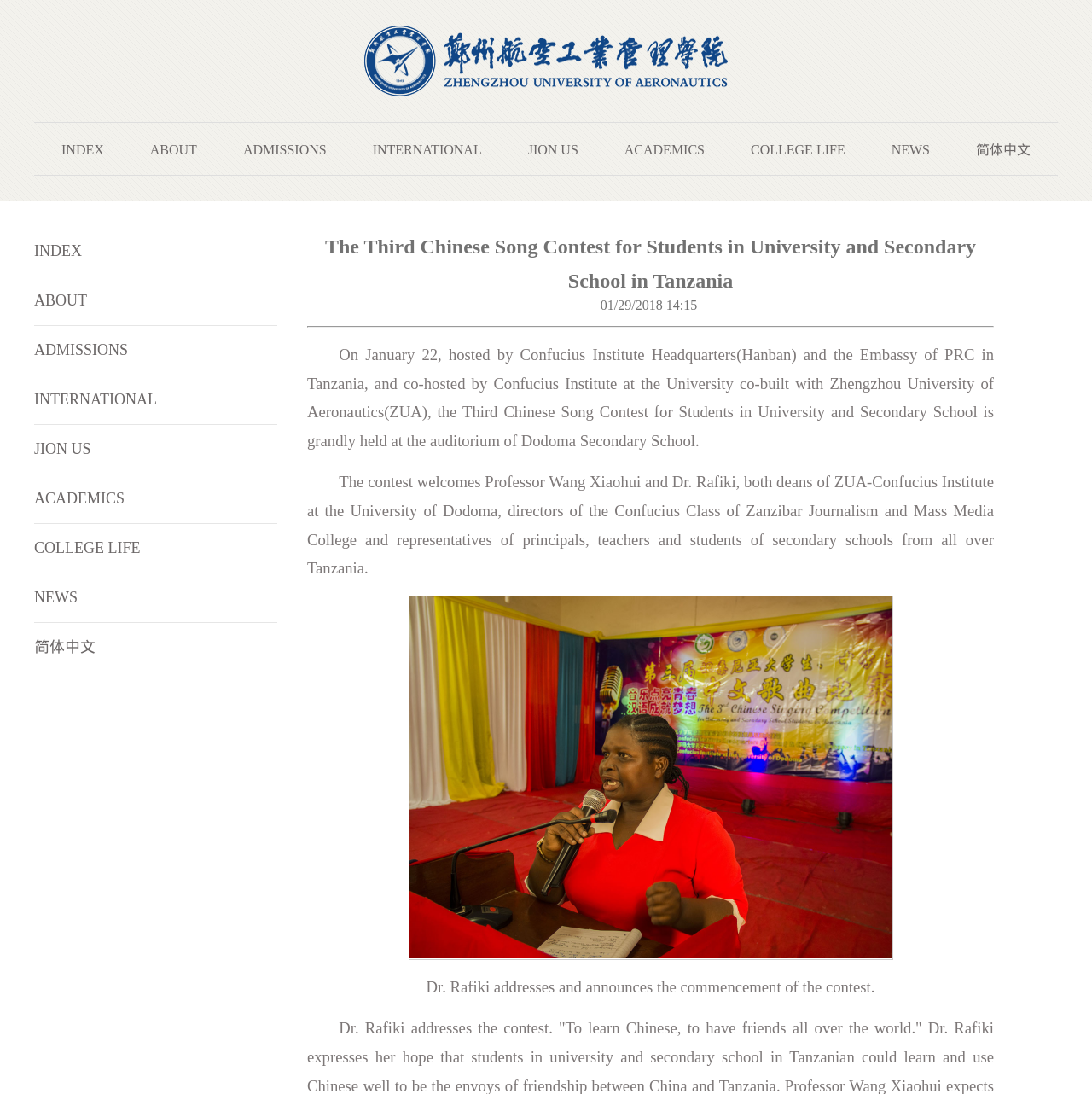Identify the bounding box coordinates for the element that needs to be clicked to fulfill this instruction: "Click the '简体中文' link". Provide the coordinates in the format of four float numbers between 0 and 1: [left, top, right, bottom].

[0.874, 0.122, 0.963, 0.152]